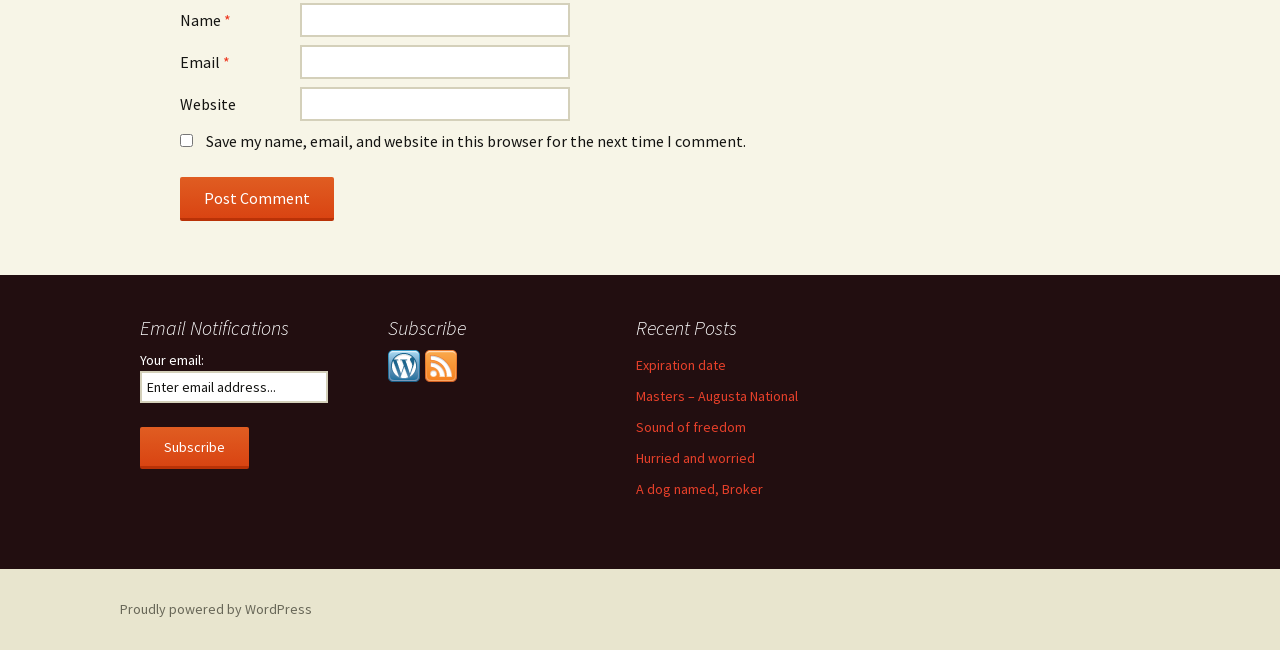Please determine the bounding box coordinates of the element's region to click in order to carry out the following instruction: "Visit the WordPress.com Blog". The coordinates should be four float numbers between 0 and 1, i.e., [left, top, right, bottom].

[0.303, 0.546, 0.328, 0.574]